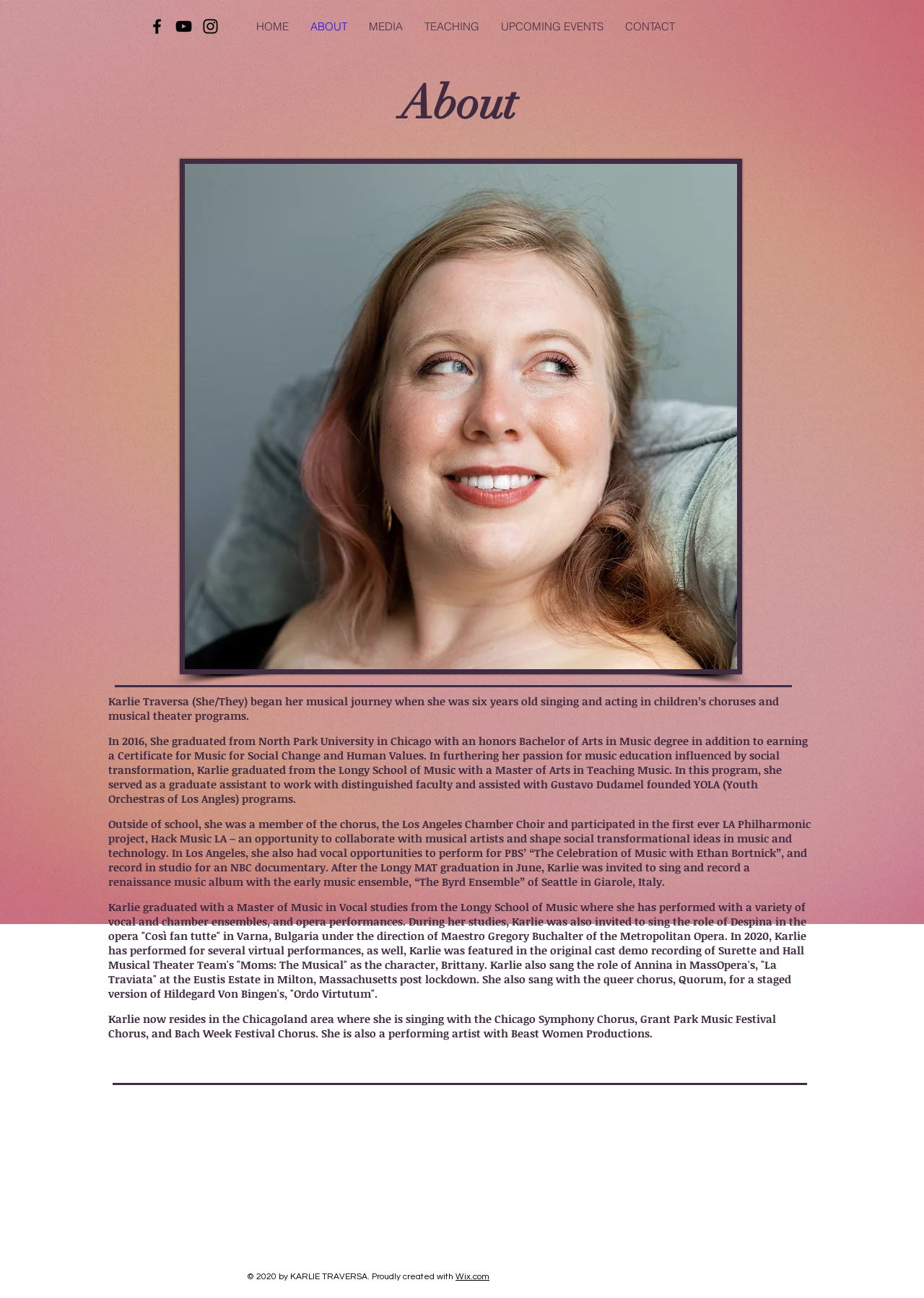Please provide a detailed answer to the question below by examining the image:
What is the name of the company Karlie's website was created with?

I found this information at the bottom of the webpage, where it says '© 2020 by KARLIE TRAVERSA. Proudly created with Wix.com'.